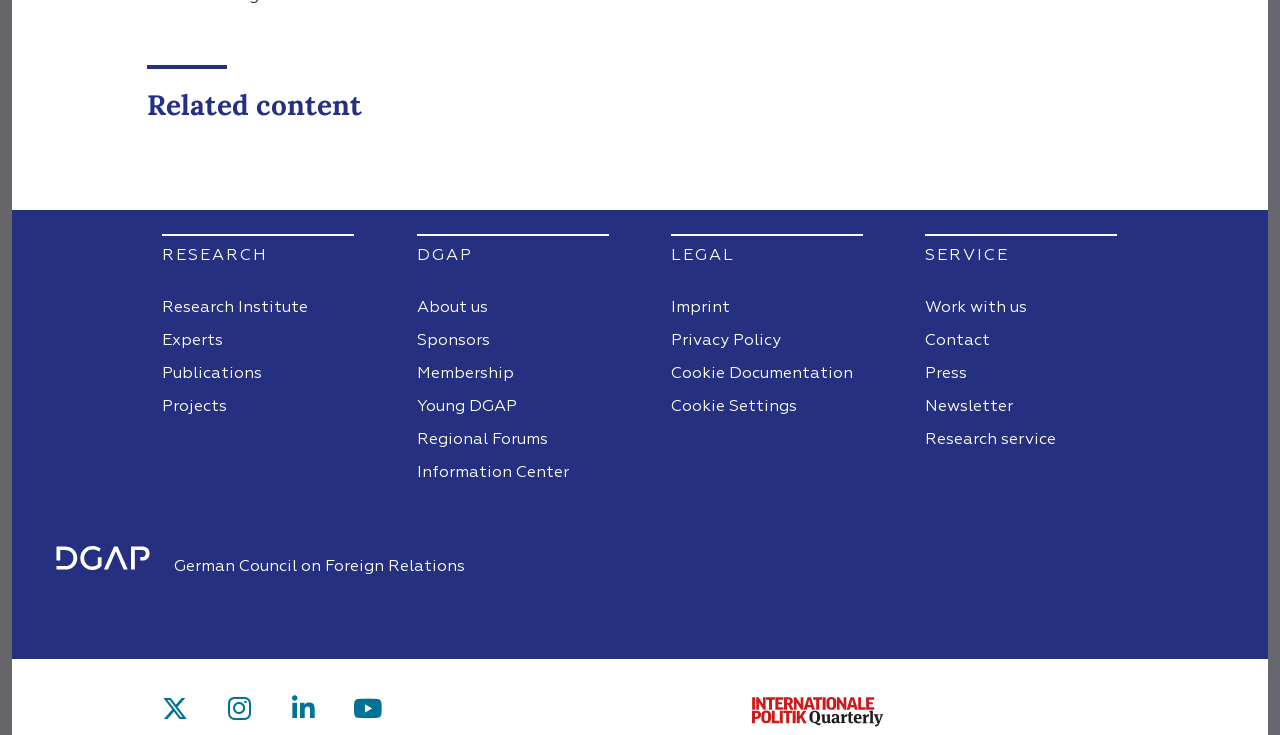Determine the bounding box coordinates of the region that needs to be clicked to achieve the task: "Click on Research Institute".

[0.127, 0.398, 0.277, 0.442]